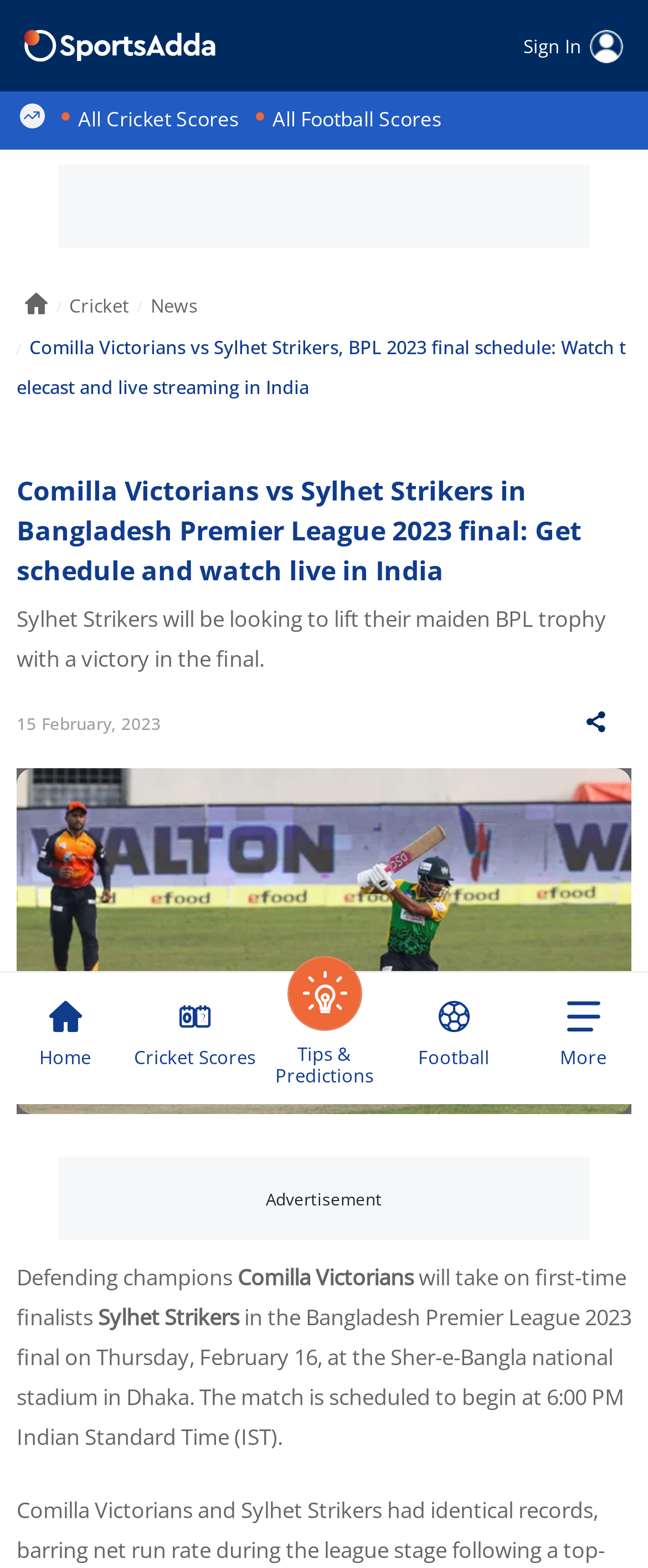Pinpoint the bounding box coordinates of the element you need to click to execute the following instruction: "Click on Master Menu". The bounding box should be represented by four float numbers between 0 and 1, in the format [left, top, right, bottom].

[0.0, 0.017, 0.369, 0.041]